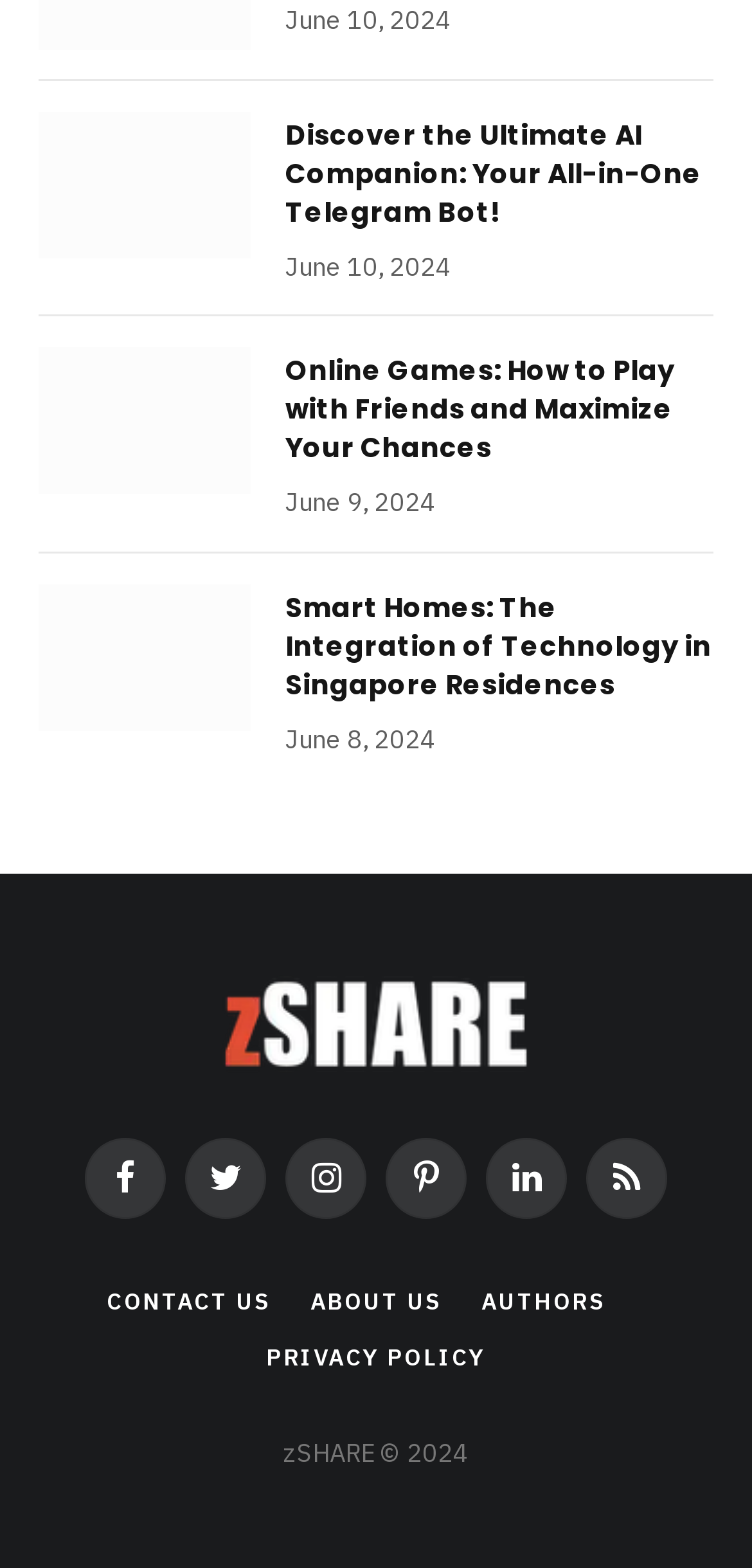Kindly determine the bounding box coordinates of the area that needs to be clicked to fulfill this instruction: "View the 'Online Games How to Play with Friends and Maximize Your Chances' article".

[0.051, 0.222, 0.333, 0.315]